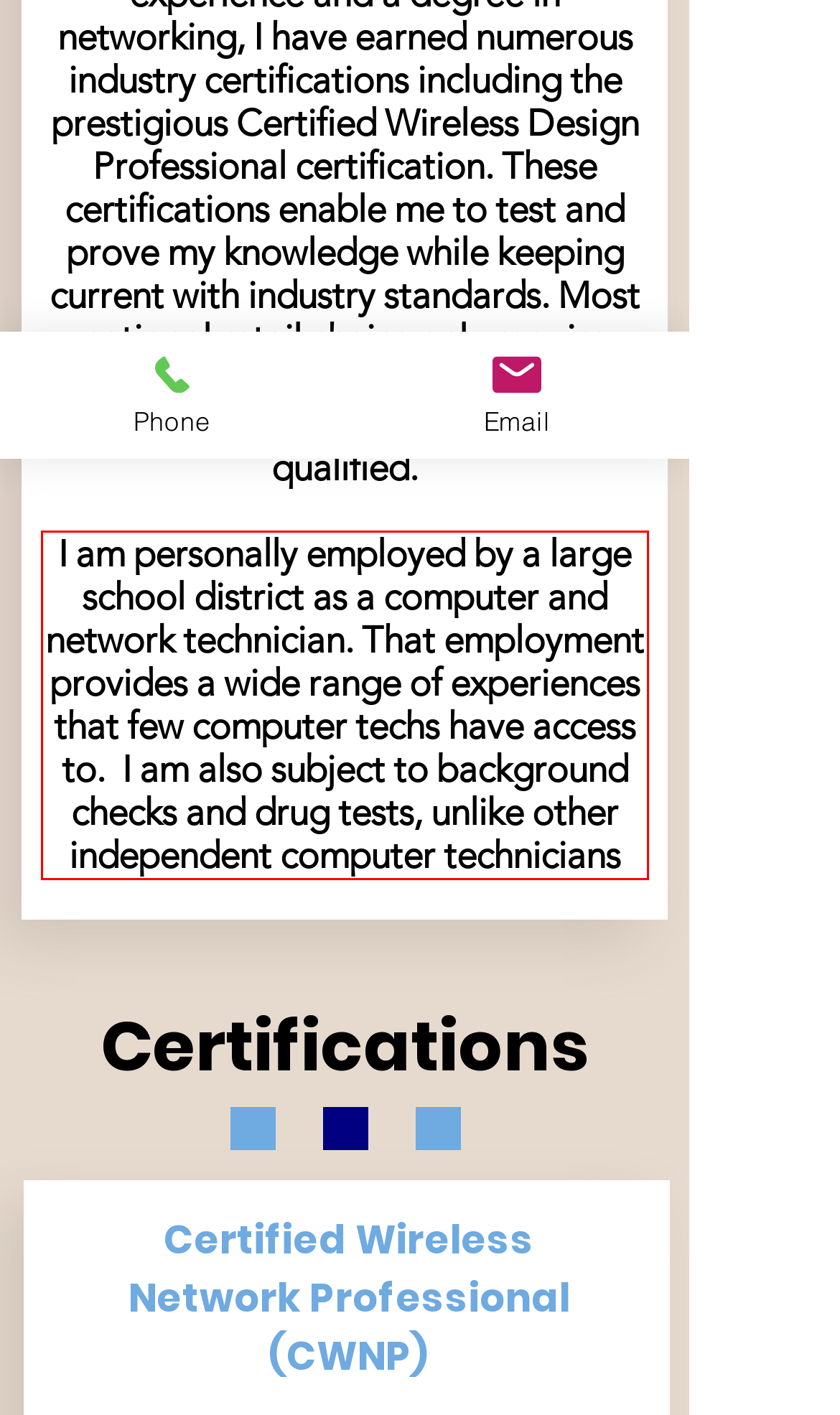Given a screenshot of a webpage, locate the red bounding box and extract the text it encloses.

I am personally employed by a large school district as a computer and network technician. That employment provides a wide range of experiences that few computer techs have access to. I am also subject to background checks and drug tests, unlike other independent computer technicians